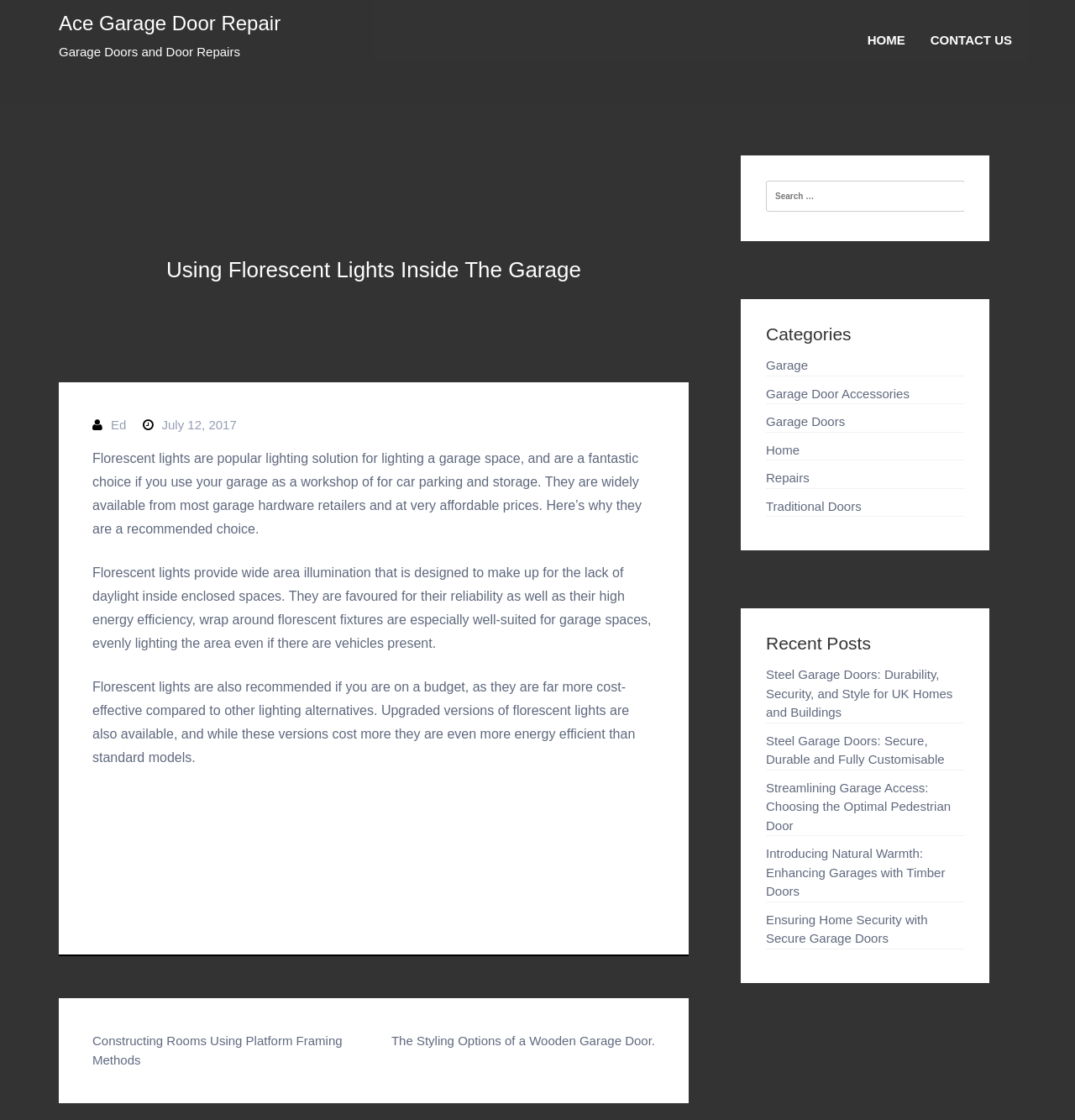Using the description: "parent_node: MENU aria-label="Show Navigation Menu"", determine the UI element's bounding box coordinates. Ensure the coordinates are in the format of four float numbers between 0 and 1, i.e., [left, top, right, bottom].

None